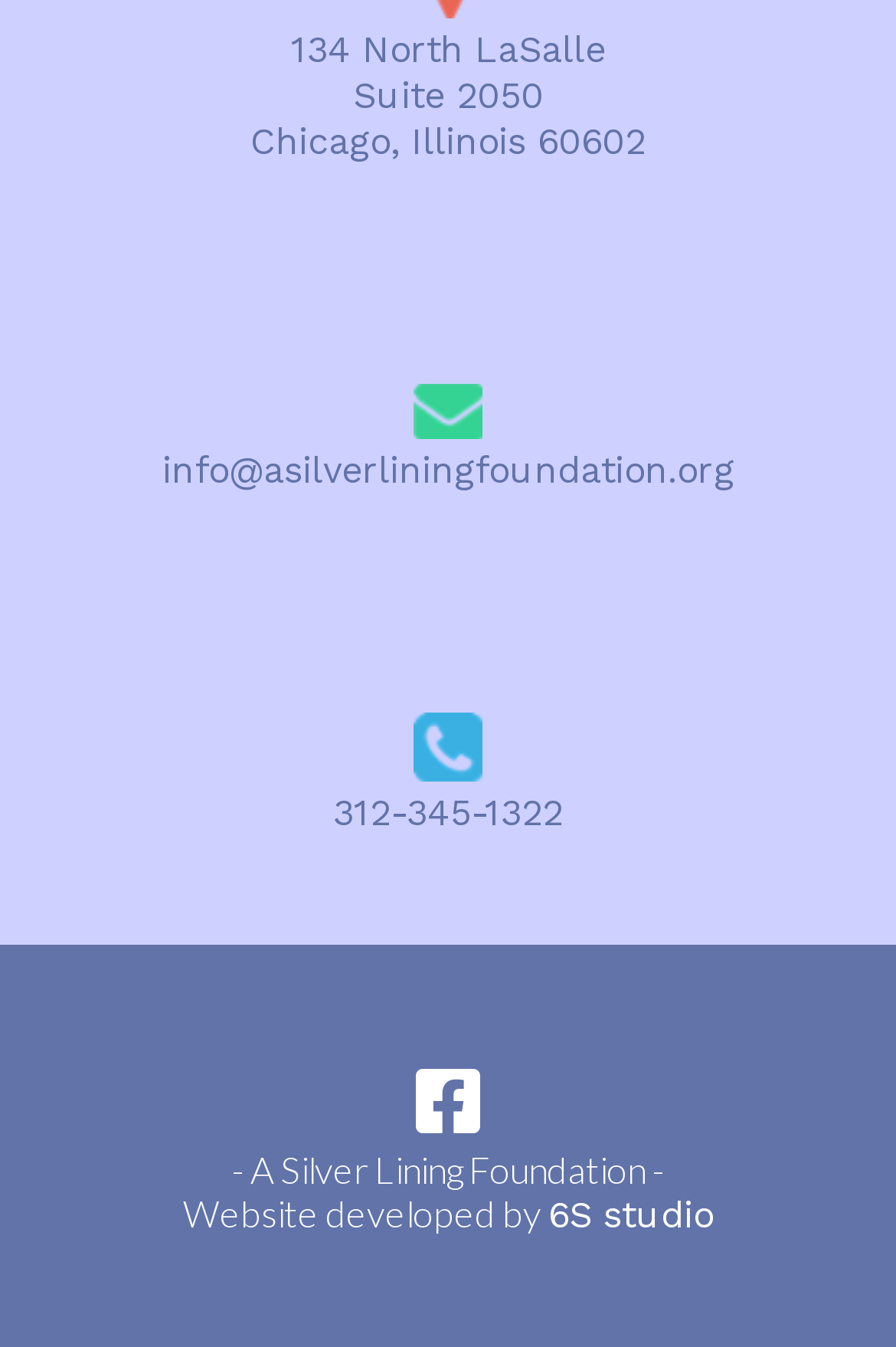Who developed the website?
Look at the screenshot and respond with one word or a short phrase.

6S studio